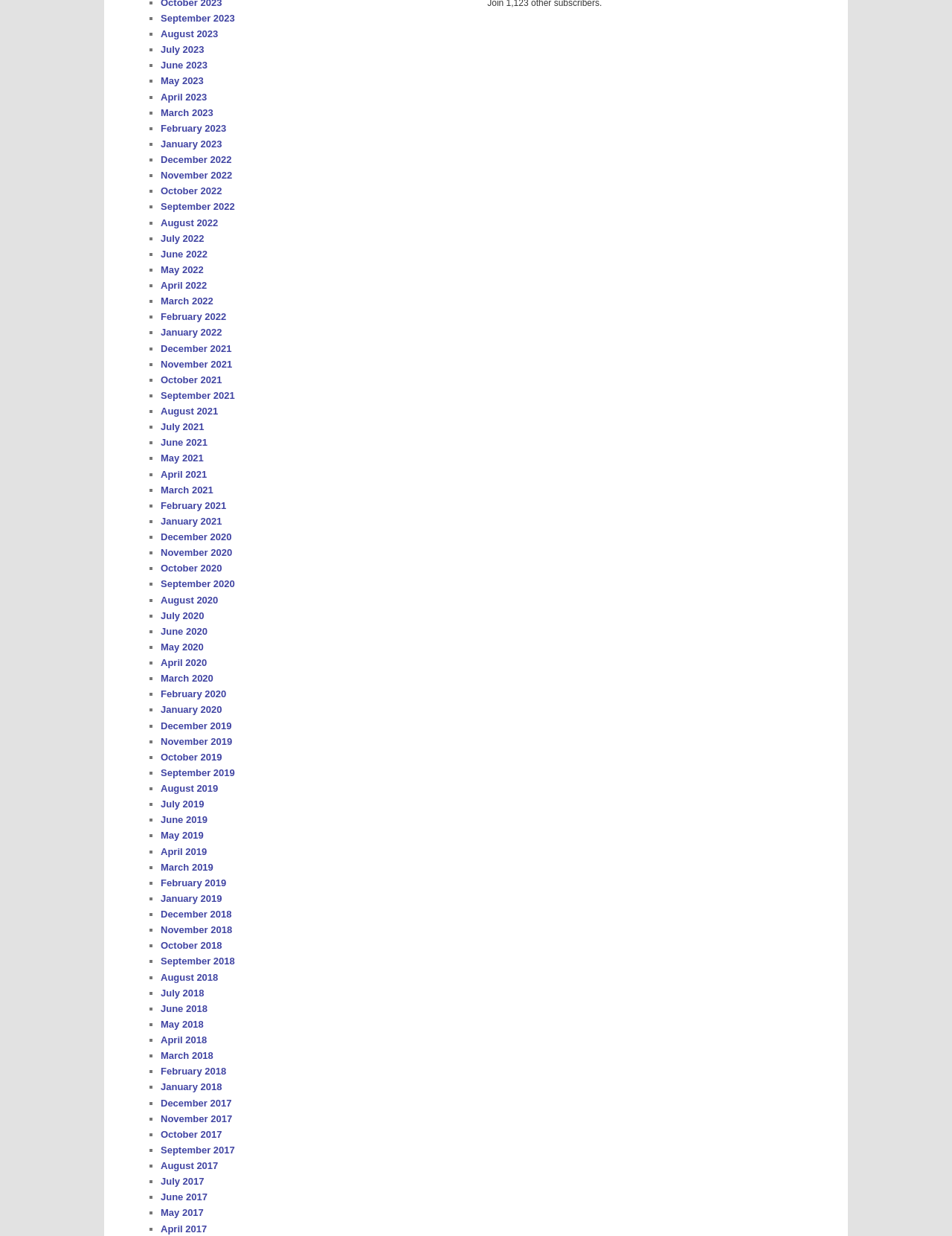Analyze the image and deliver a detailed answer to the question: What is the earliest month and year listed?

By examining the list of links, I can see that the earliest month and year listed is 'December 2020', which is the last link in the list.